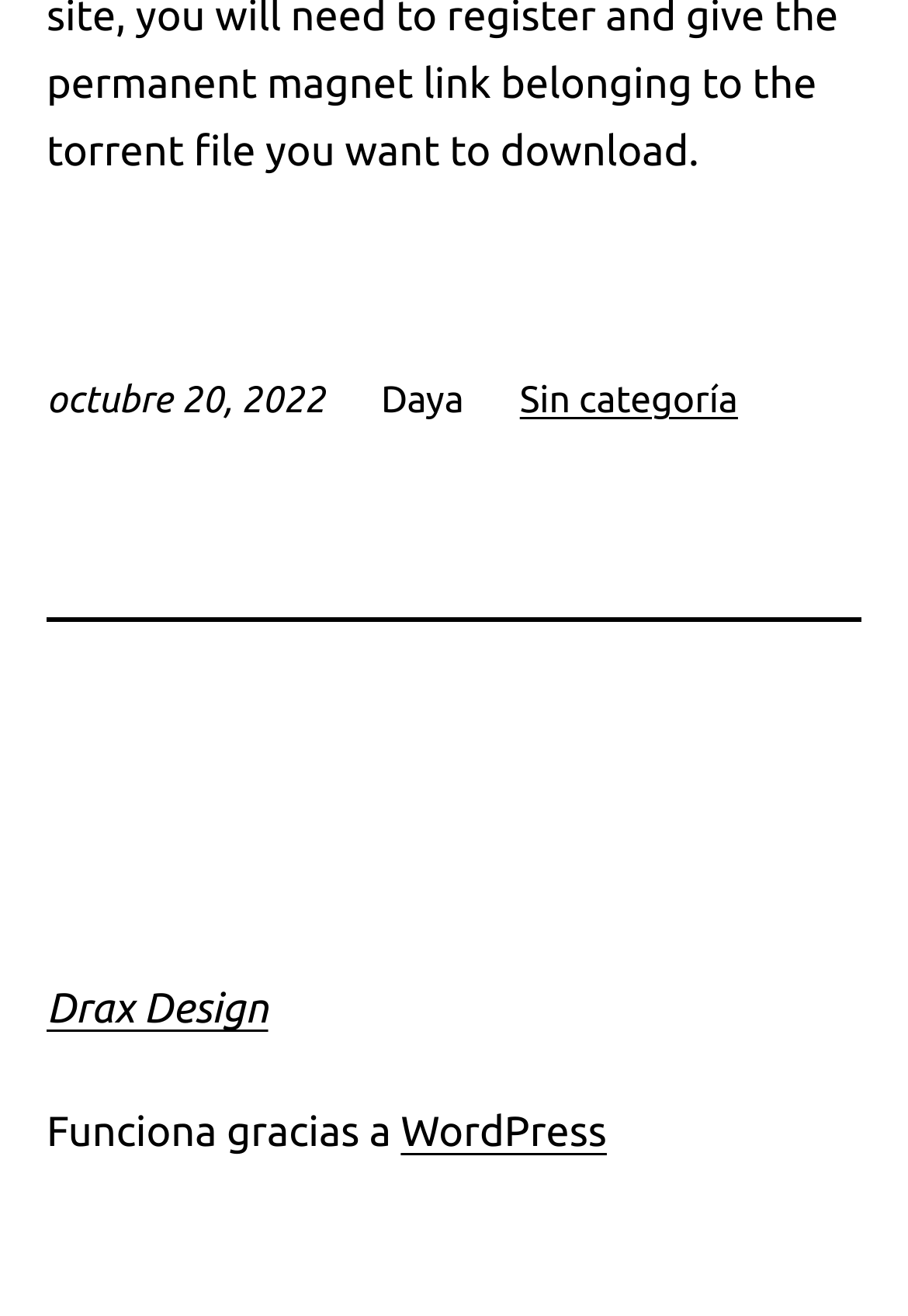How many links are present in the top section?
Please provide a single word or phrase as your answer based on the image.

3